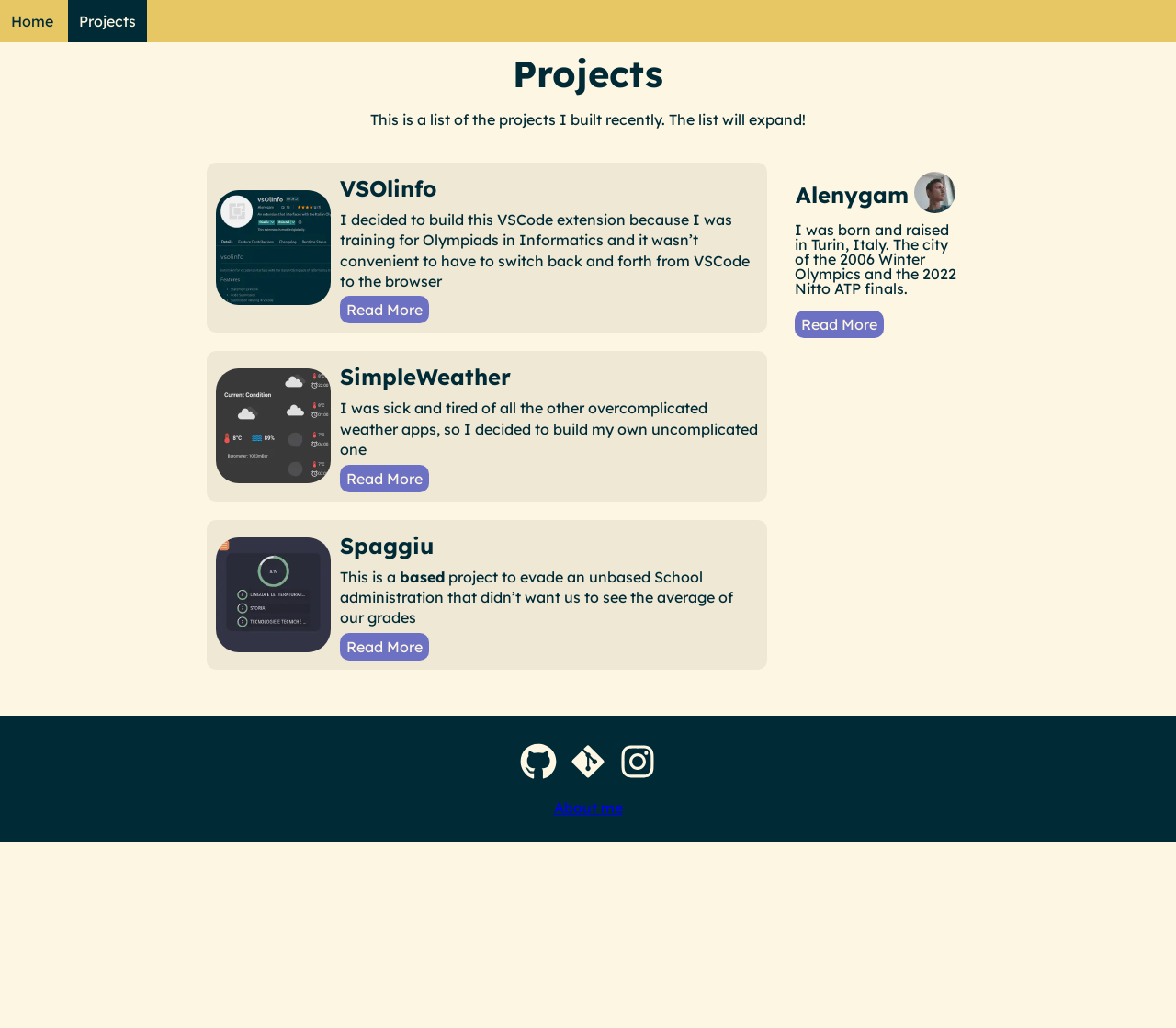Specify the bounding box coordinates of the element's region that should be clicked to achieve the following instruction: "Leave a comment". The bounding box coordinates consist of four float numbers between 0 and 1, in the format [left, top, right, bottom].

None